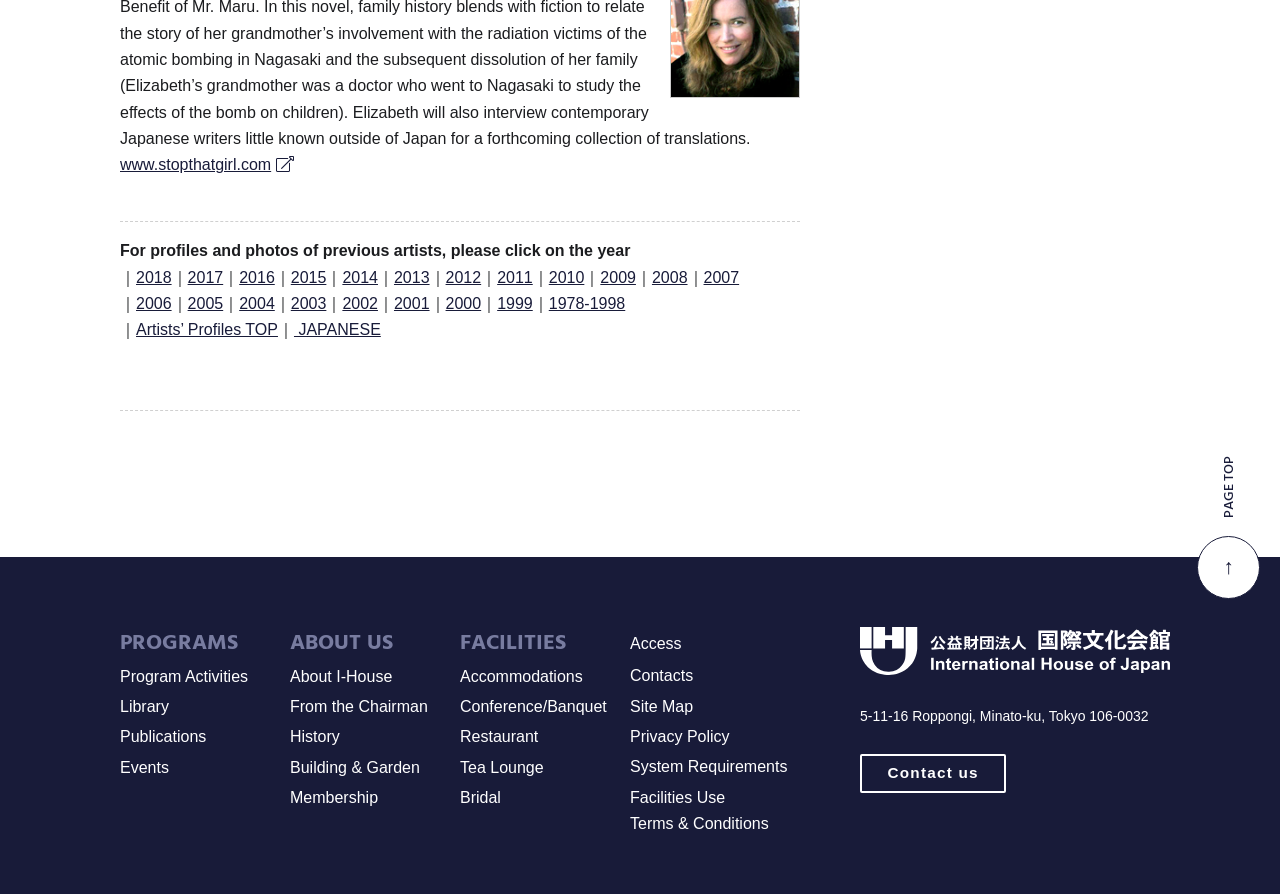Use a single word or phrase to respond to the question:
What is the last link in the FACILITIES section?

Bridal